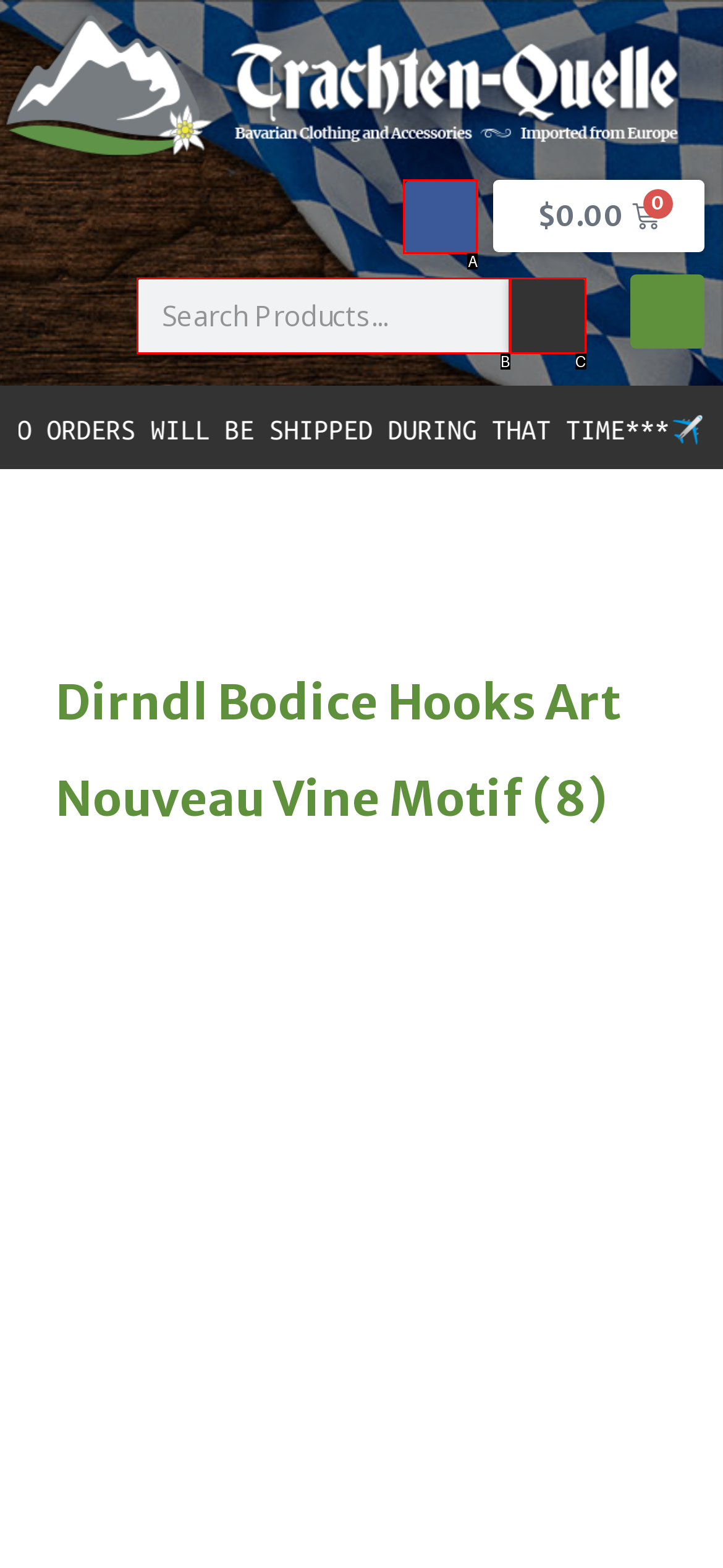Examine the description: 7 and indicate the best matching option by providing its letter directly from the choices.

None